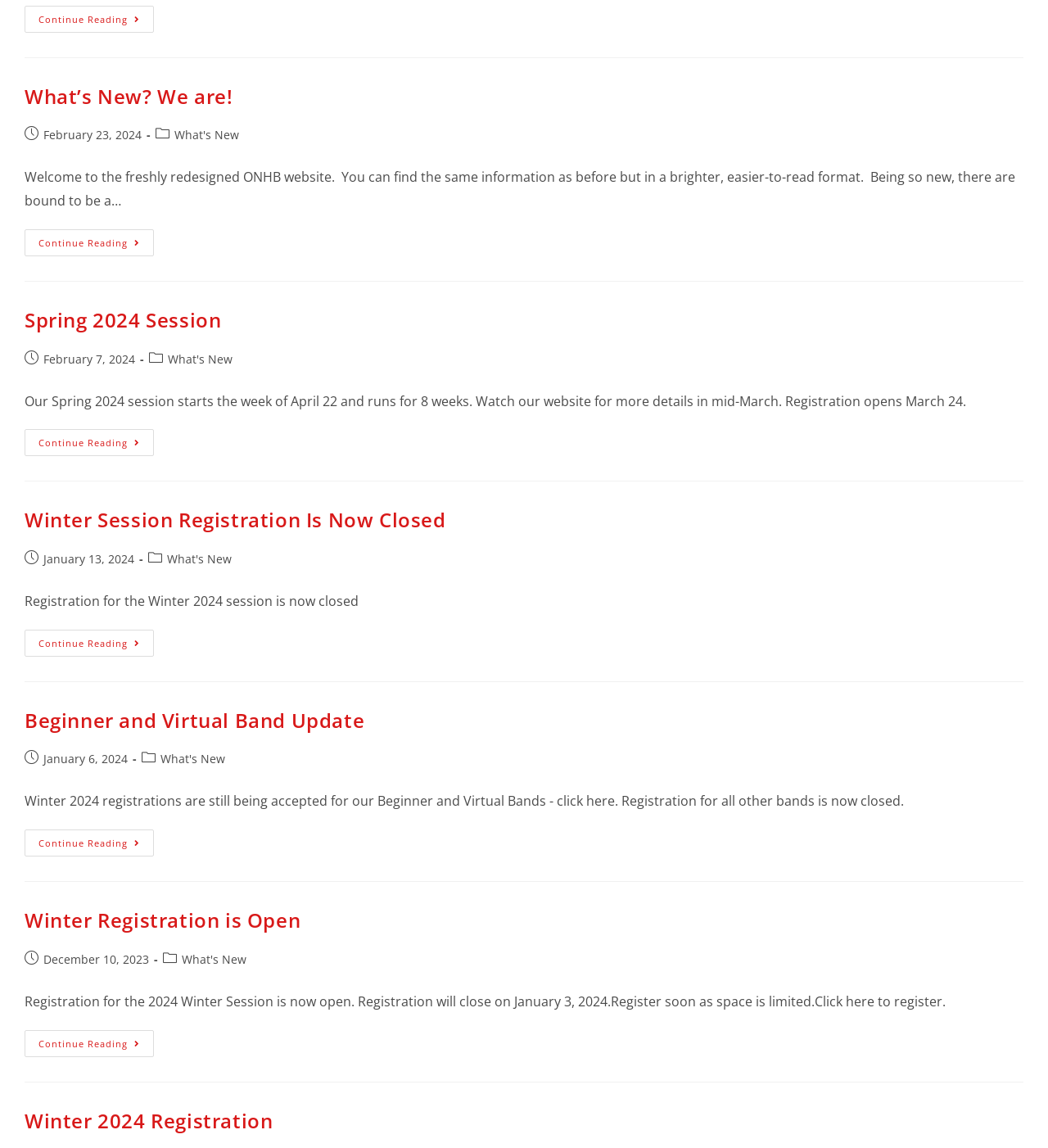Ascertain the bounding box coordinates for the UI element detailed here: "Continue ReadingWhat’s New? We are!". The coordinates should be provided as [left, top, right, bottom] with each value being a float between 0 and 1.

[0.023, 0.2, 0.147, 0.223]